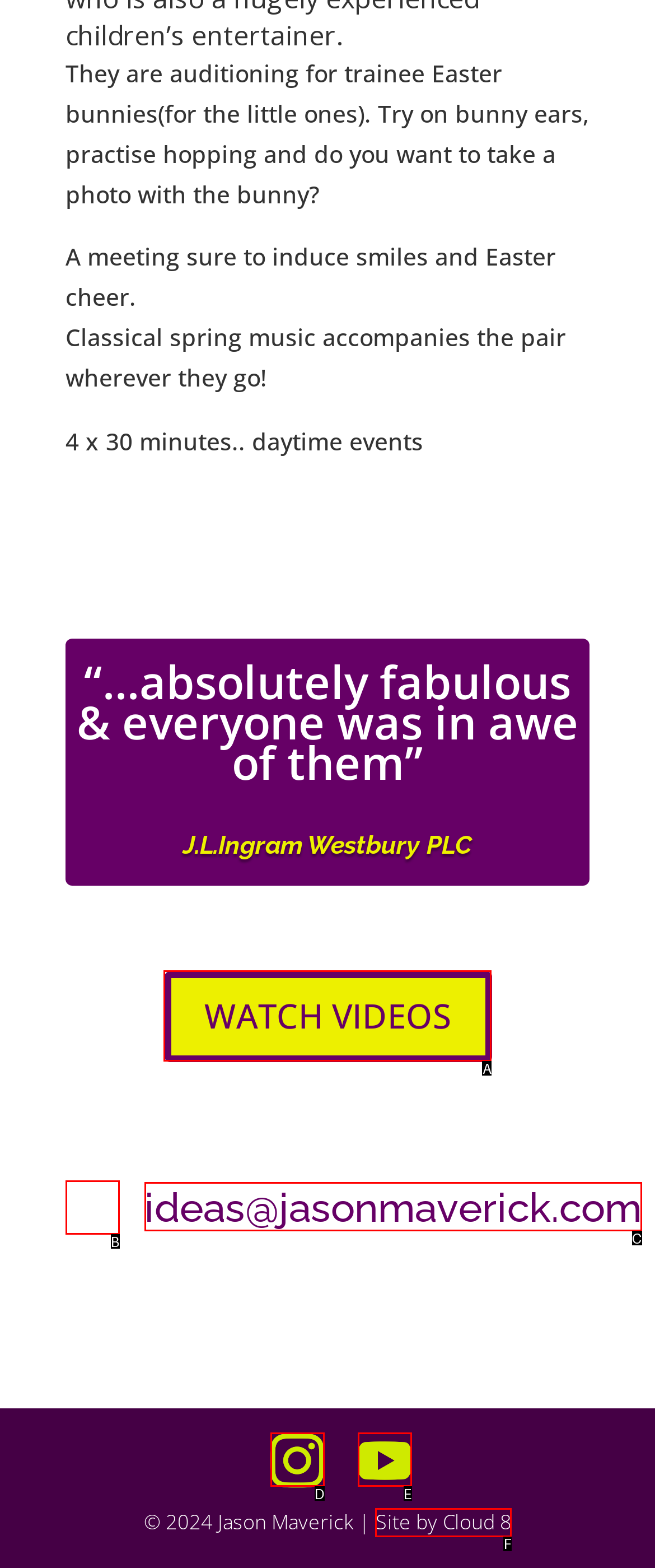Based on the description: , select the HTML element that fits best. Provide the letter of the matching option.

B